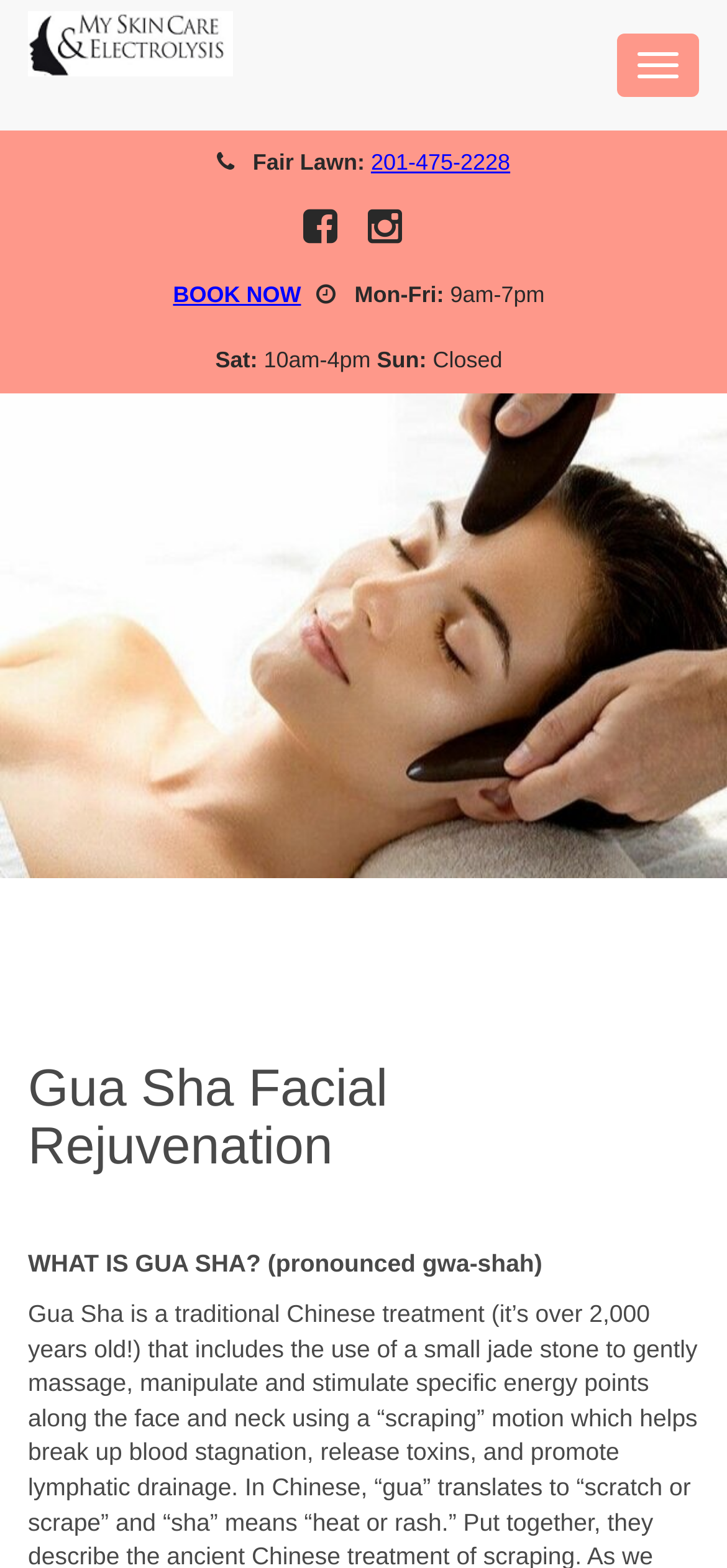What is the name of the facial rejuvenation treatment?
Could you answer the question in a detailed manner, providing as much information as possible?

I found the answer by looking at the heading 'Gua Sha Facial Rejuvenation' on the webpage, which suggests that Gua Sha is a type of facial rejuvenation treatment.